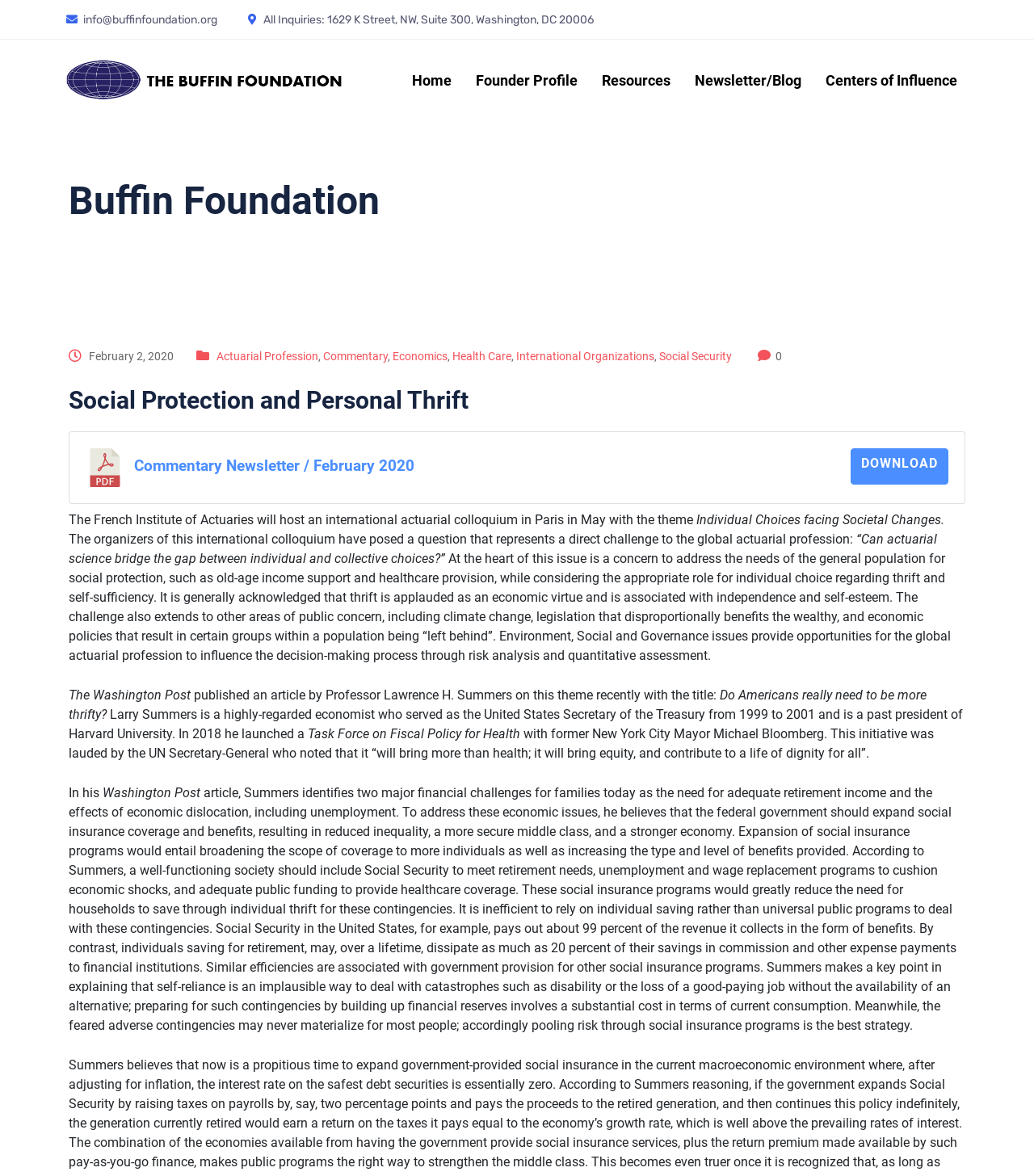What is the organization's email address?
Please provide a detailed and comprehensive answer to the question.

I found the email address by looking at the link element with the text 'info@buffinfoundation.org' which is located at the top of the webpage.